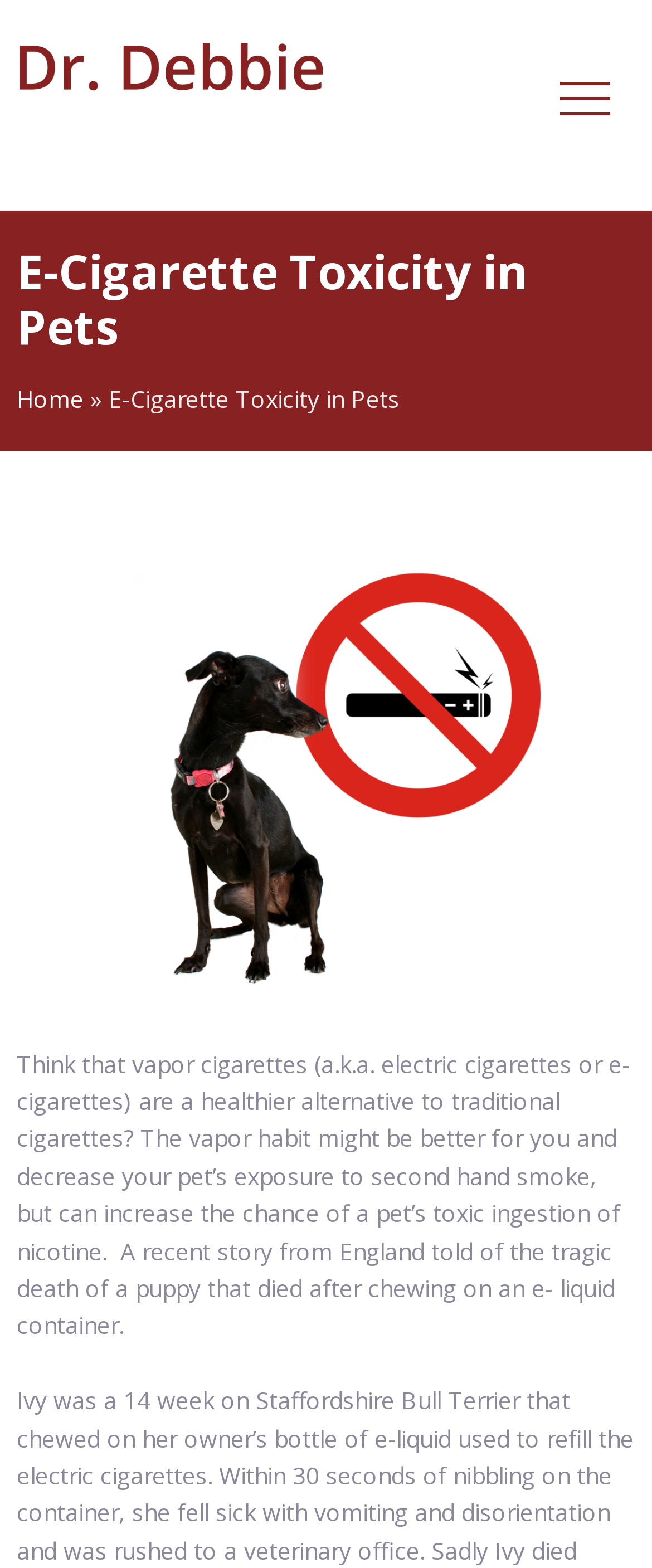From the element description Home, predict the bounding box coordinates of the UI element. The coordinates must be specified in the format (top-left x, top-left y, bottom-right x, bottom-right y) and should be within the 0 to 1 range.

[0.026, 0.244, 0.128, 0.264]